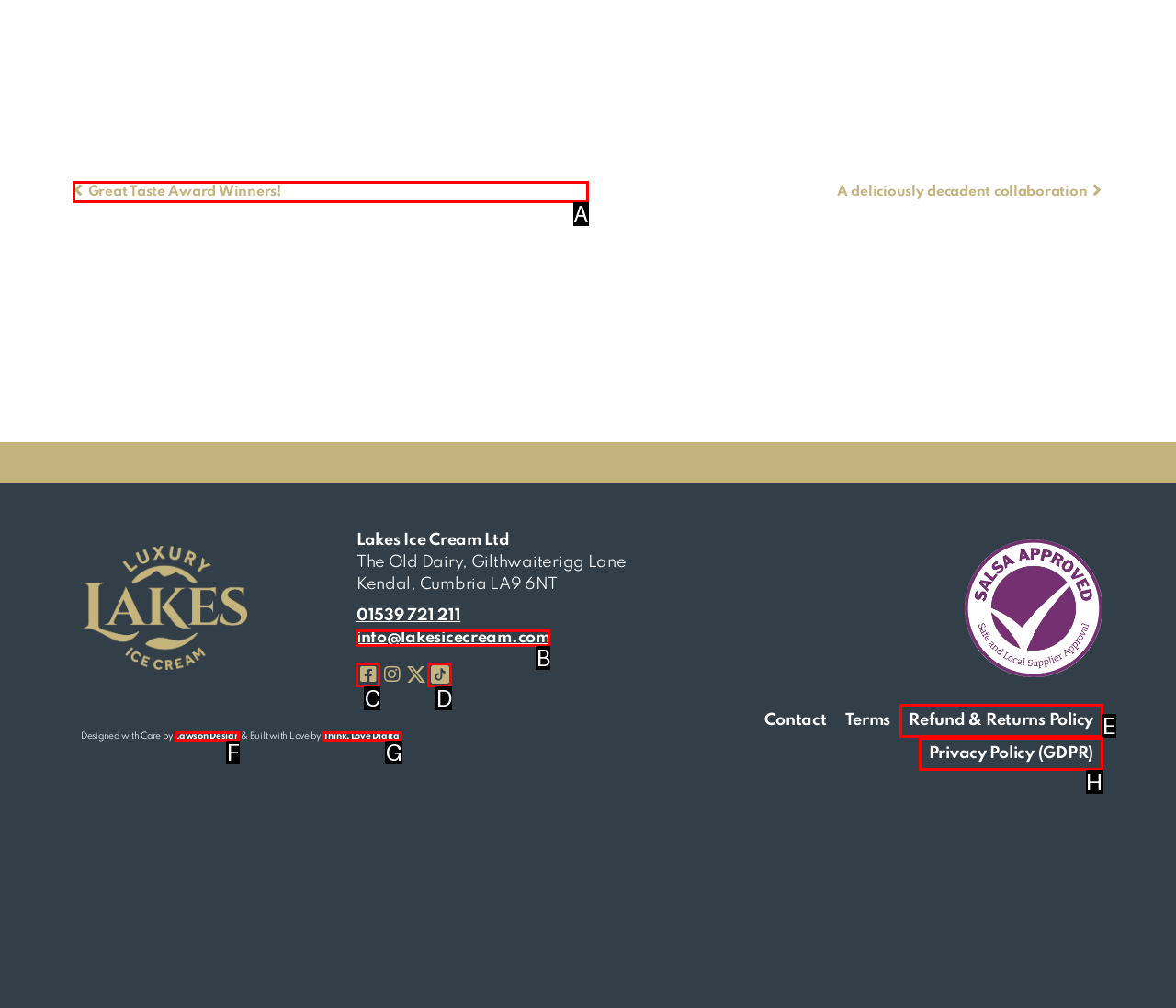Indicate the letter of the UI element that should be clicked to accomplish the task: Click on Prev Great Taste Award Winners!. Answer with the letter only.

A